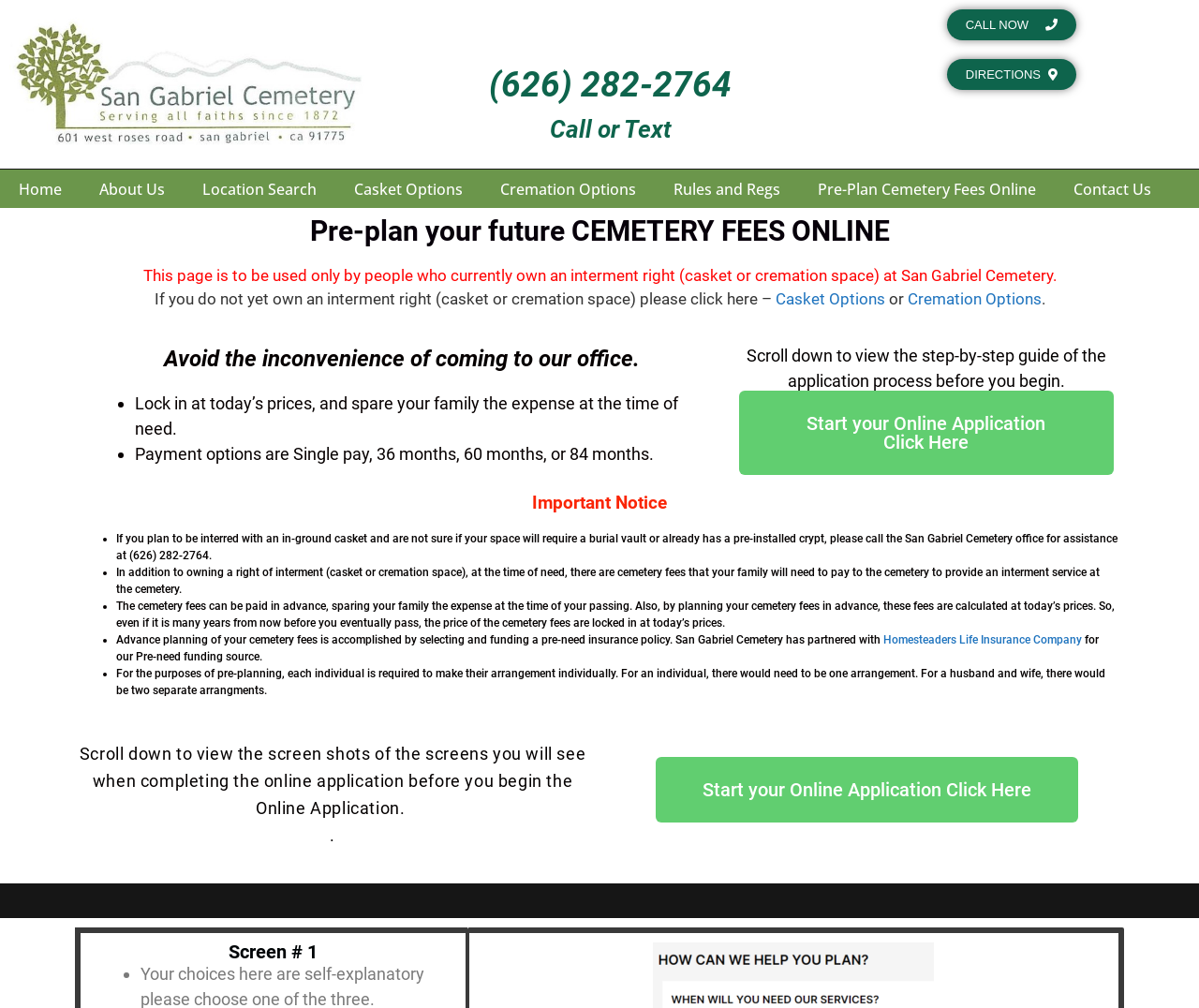Please indicate the bounding box coordinates of the element's region to be clicked to achieve the instruction: "Start your online application". Provide the coordinates as four float numbers between 0 and 1, i.e., [left, top, right, bottom].

[0.616, 0.388, 0.929, 0.471]